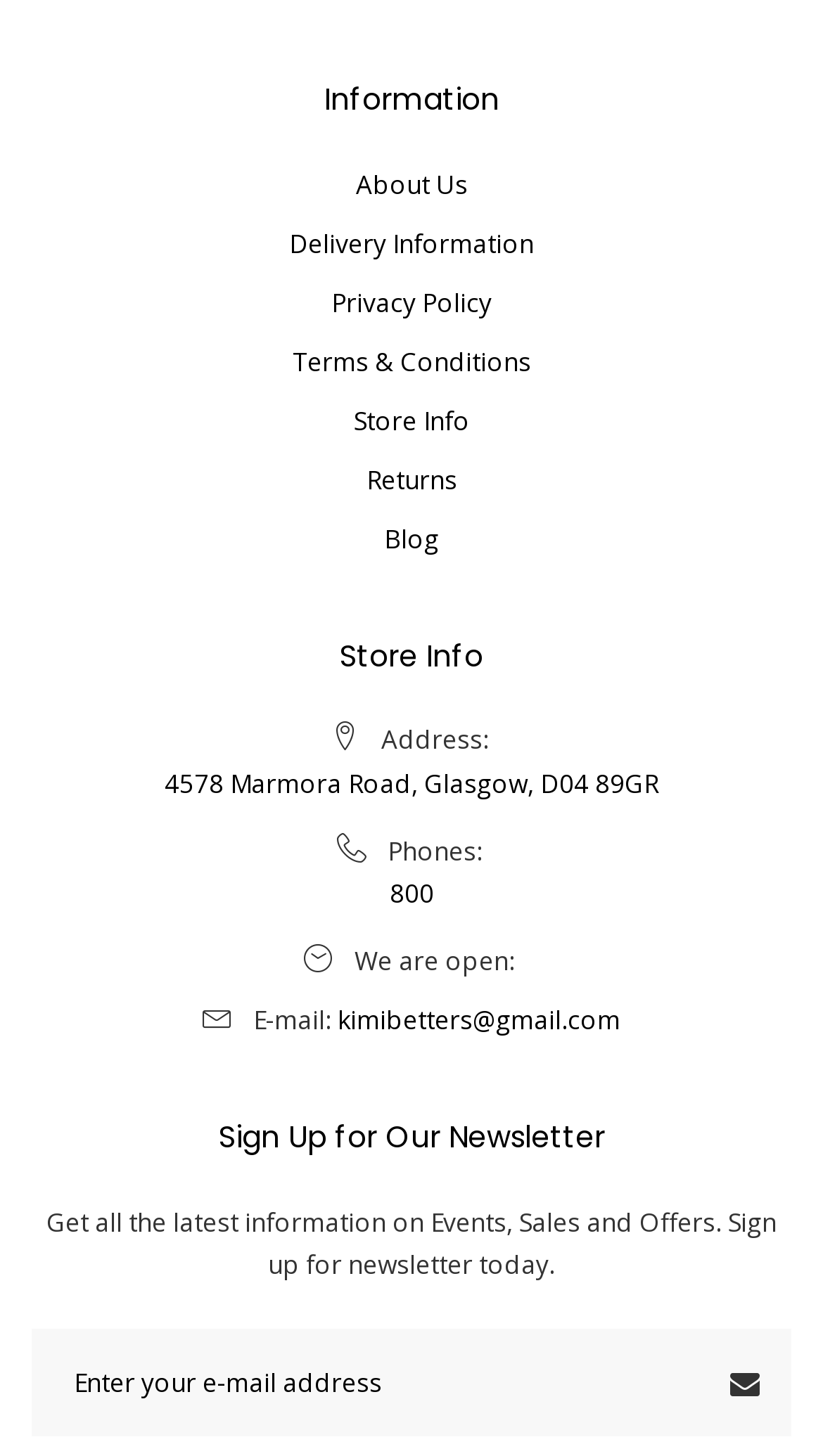Answer the question below in one word or phrase:
What is the email address of the store?

kimibetters@gmail.com